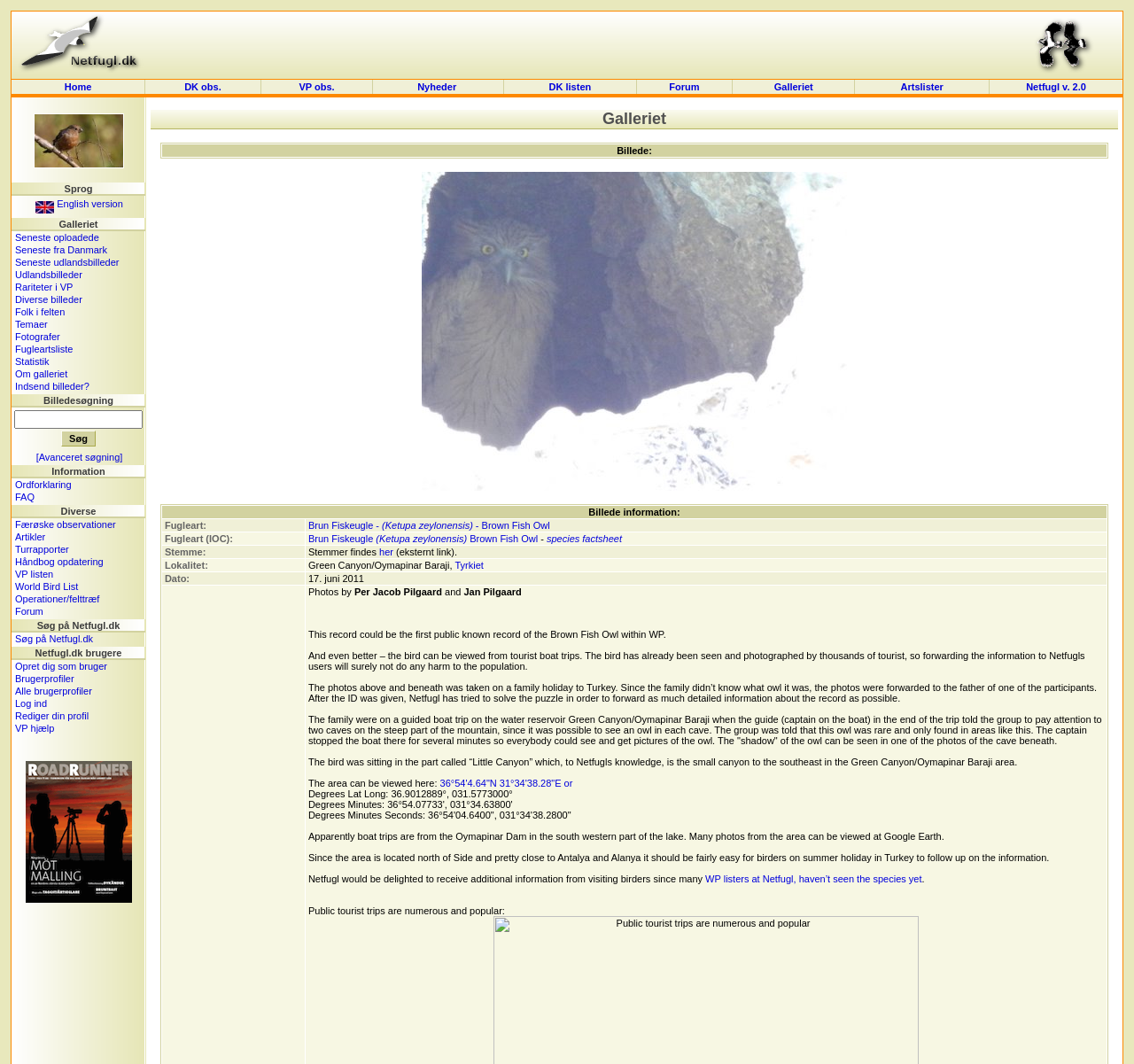Could you find the bounding box coordinates of the clickable area to complete this instruction: "Switch to the English version of the website"?

[0.031, 0.187, 0.108, 0.197]